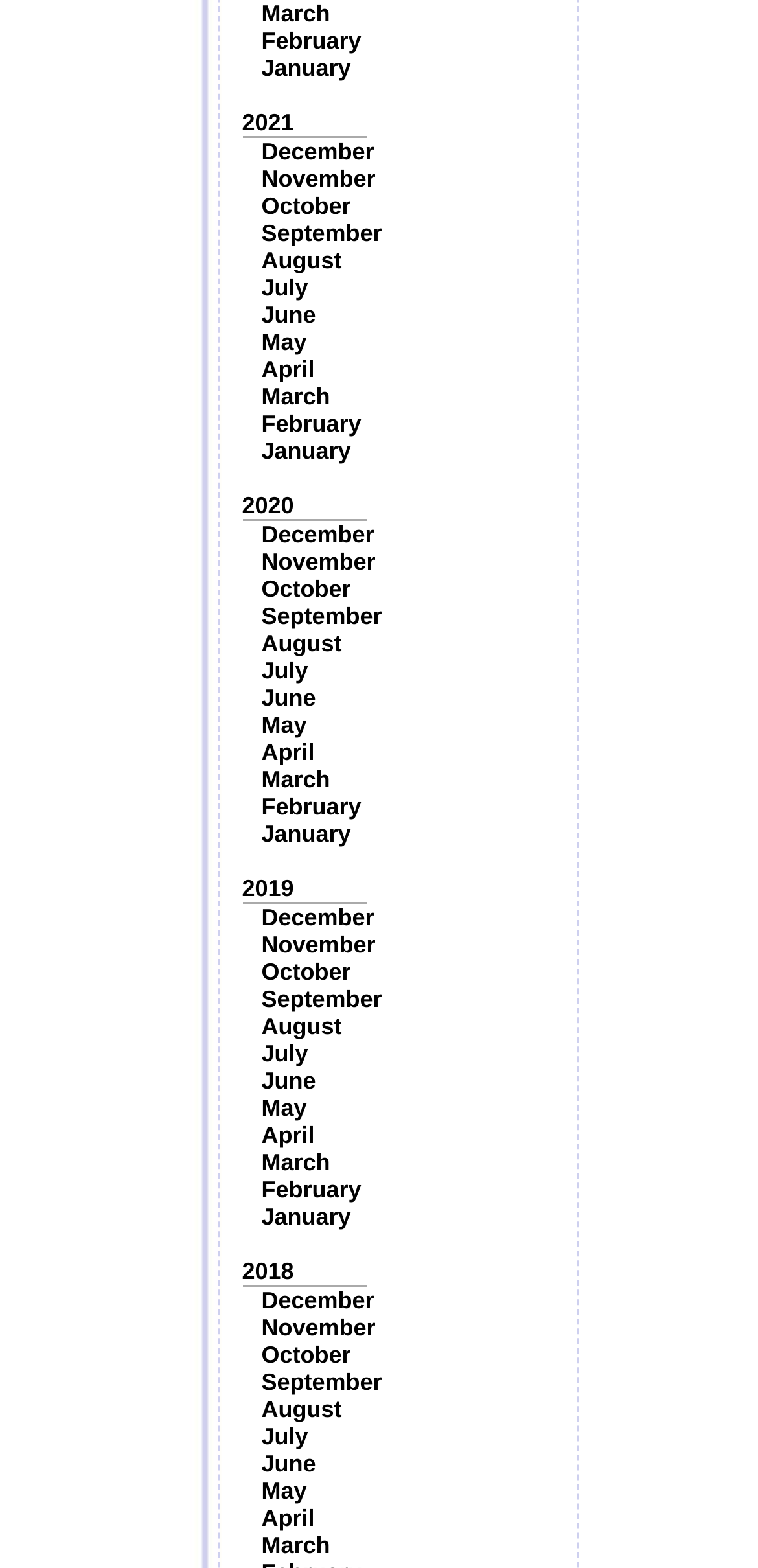Can you show the bounding box coordinates of the region to click on to complete the task described in the instruction: "Click on January 2021"?

[0.345, 0.035, 0.463, 0.052]